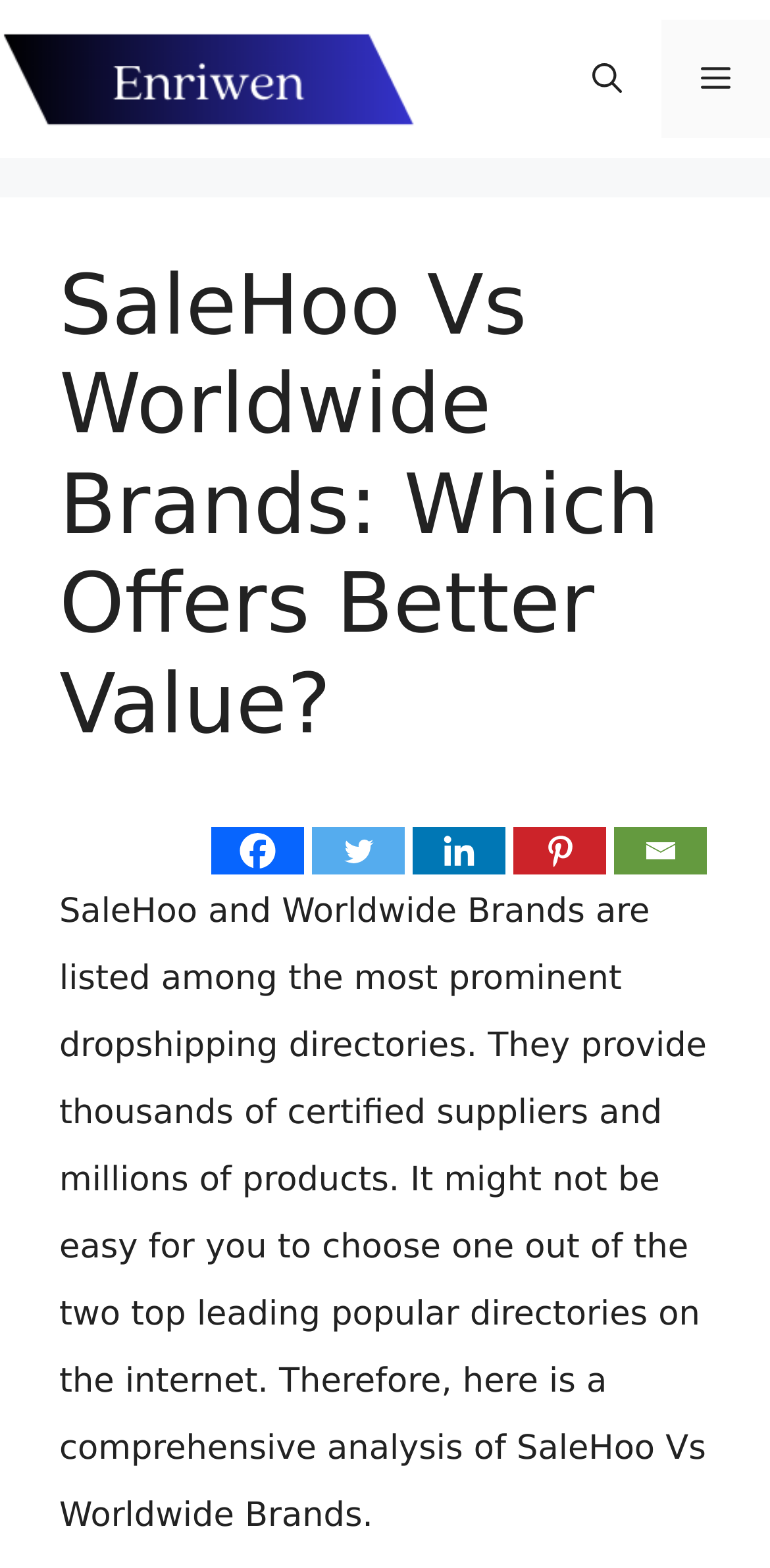What is the purpose of the webpage?
Provide an in-depth and detailed answer to the question.

The webpage aims to provide a comprehensive analysis of SaleHoo and Worldwide Brands, two prominent dropshipping directories, to help users make an informed decision when choosing between the two.